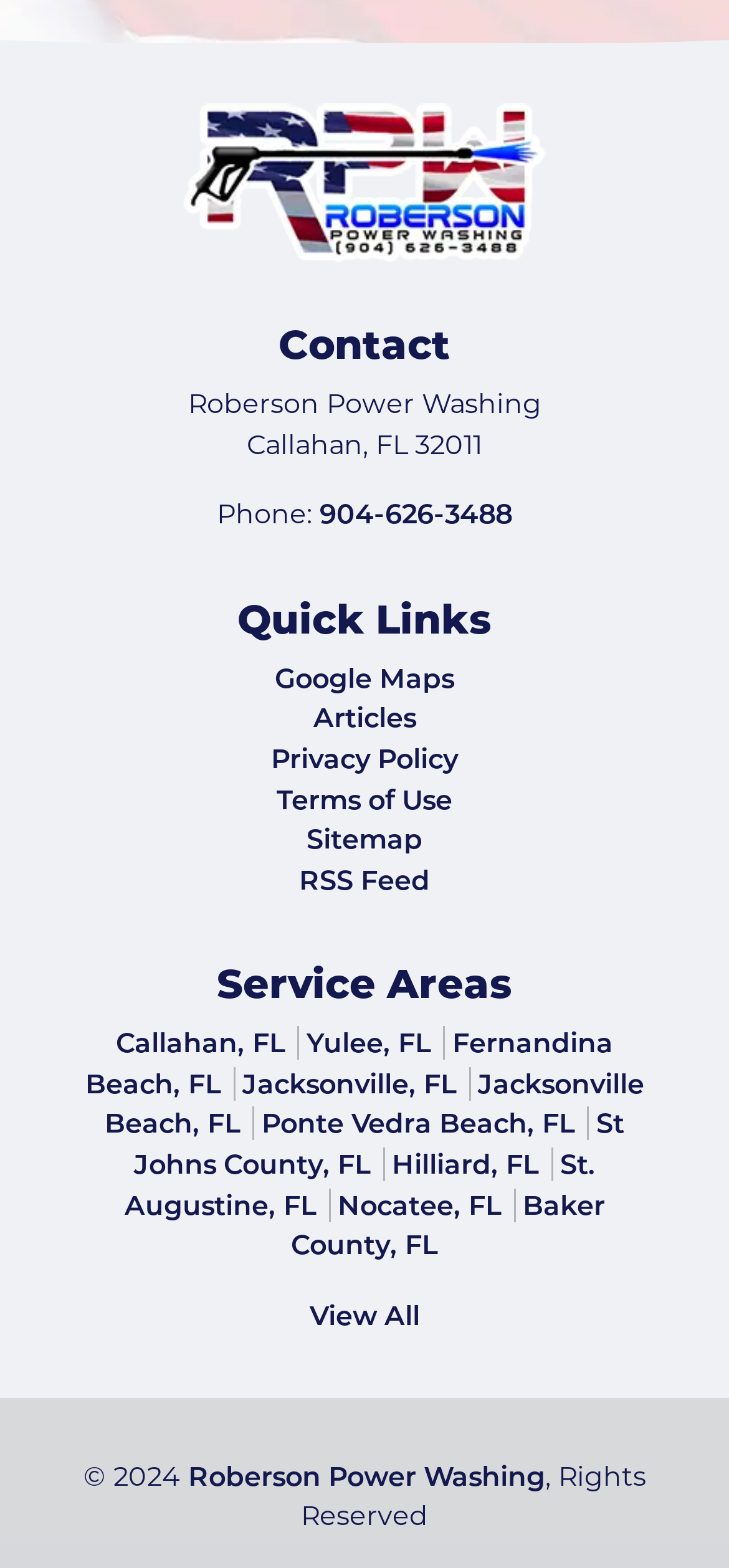Point out the bounding box coordinates of the section to click in order to follow this instruction: "View the Privacy Policy".

[0.113, 0.472, 0.887, 0.498]